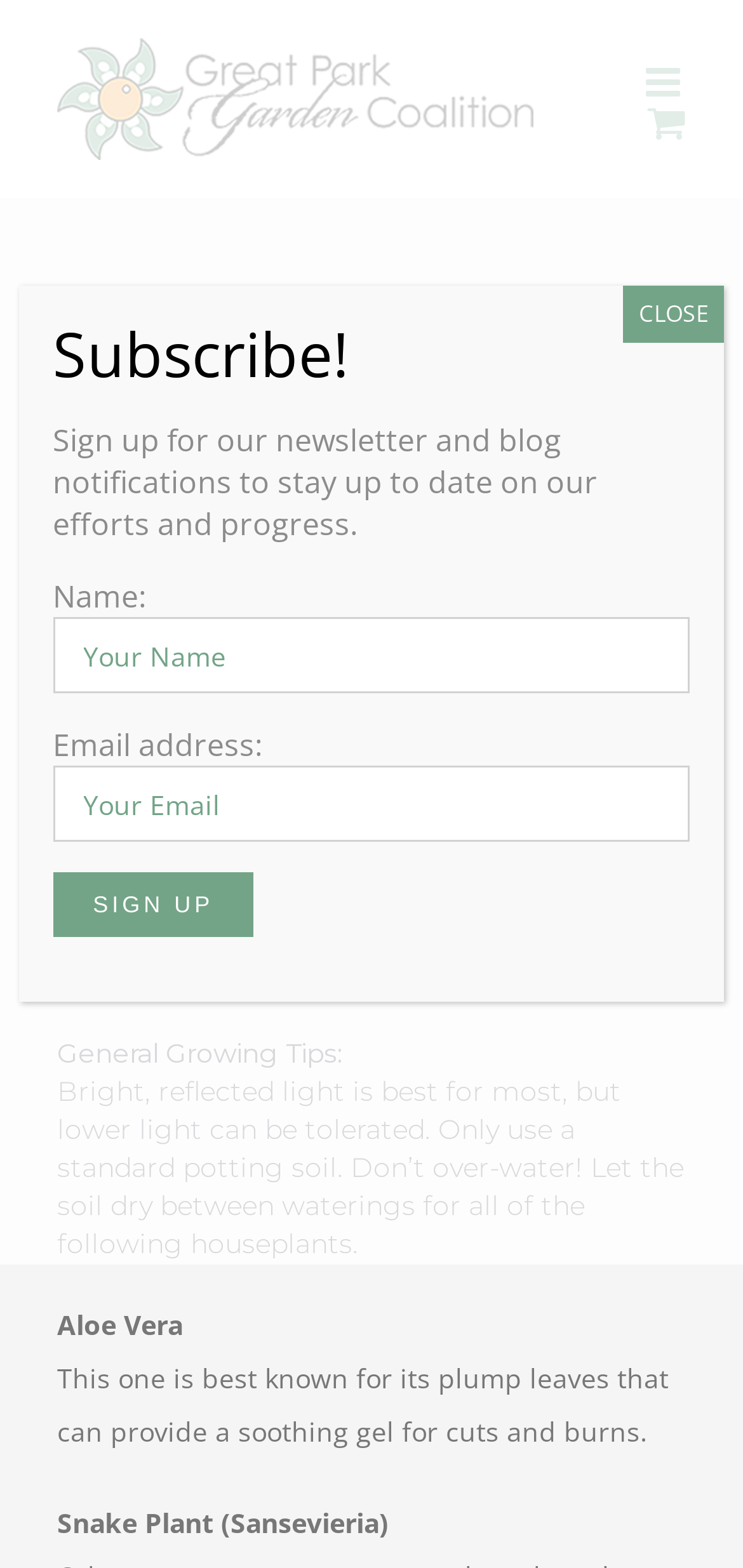Please predict the bounding box coordinates of the element's region where a click is necessary to complete the following instruction: "Toggle mobile menu". The coordinates should be represented by four float numbers between 0 and 1, i.e., [left, top, right, bottom].

[0.869, 0.04, 0.923, 0.066]